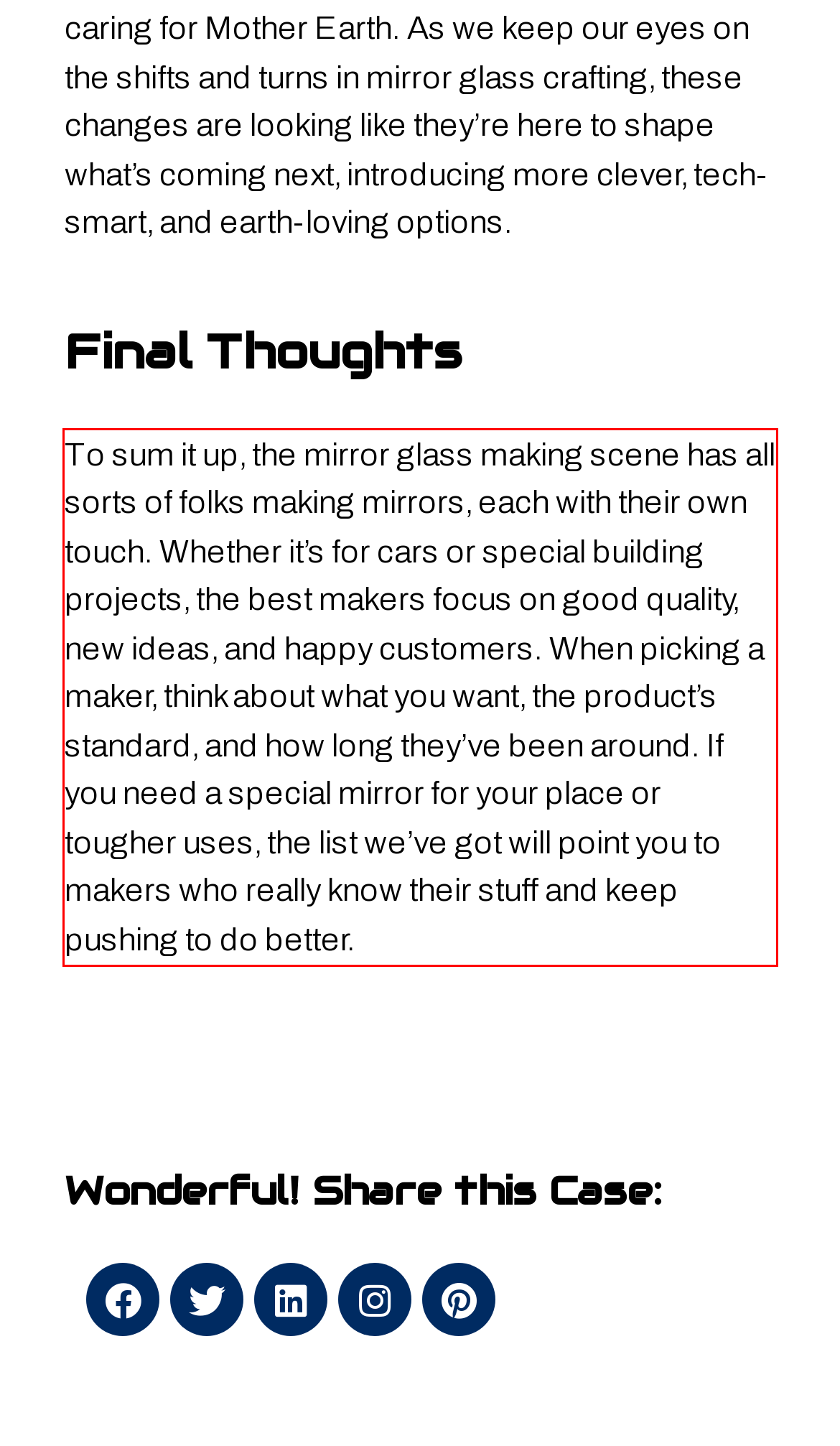Please recognize and transcribe the text located inside the red bounding box in the webpage image.

To sum it up, the mirror glass making scene has all sorts of folks making mirrors, each with their own touch. Whether it’s for cars or special building projects, the best makers focus on good quality, new ideas, and happy customers. When picking a maker, think about what you want, the product’s standard, and how long they’ve been around. If you need a special mirror for your place or tougher uses, the list we’ve got will point you to makers who really know their stuff and keep pushing to do better.